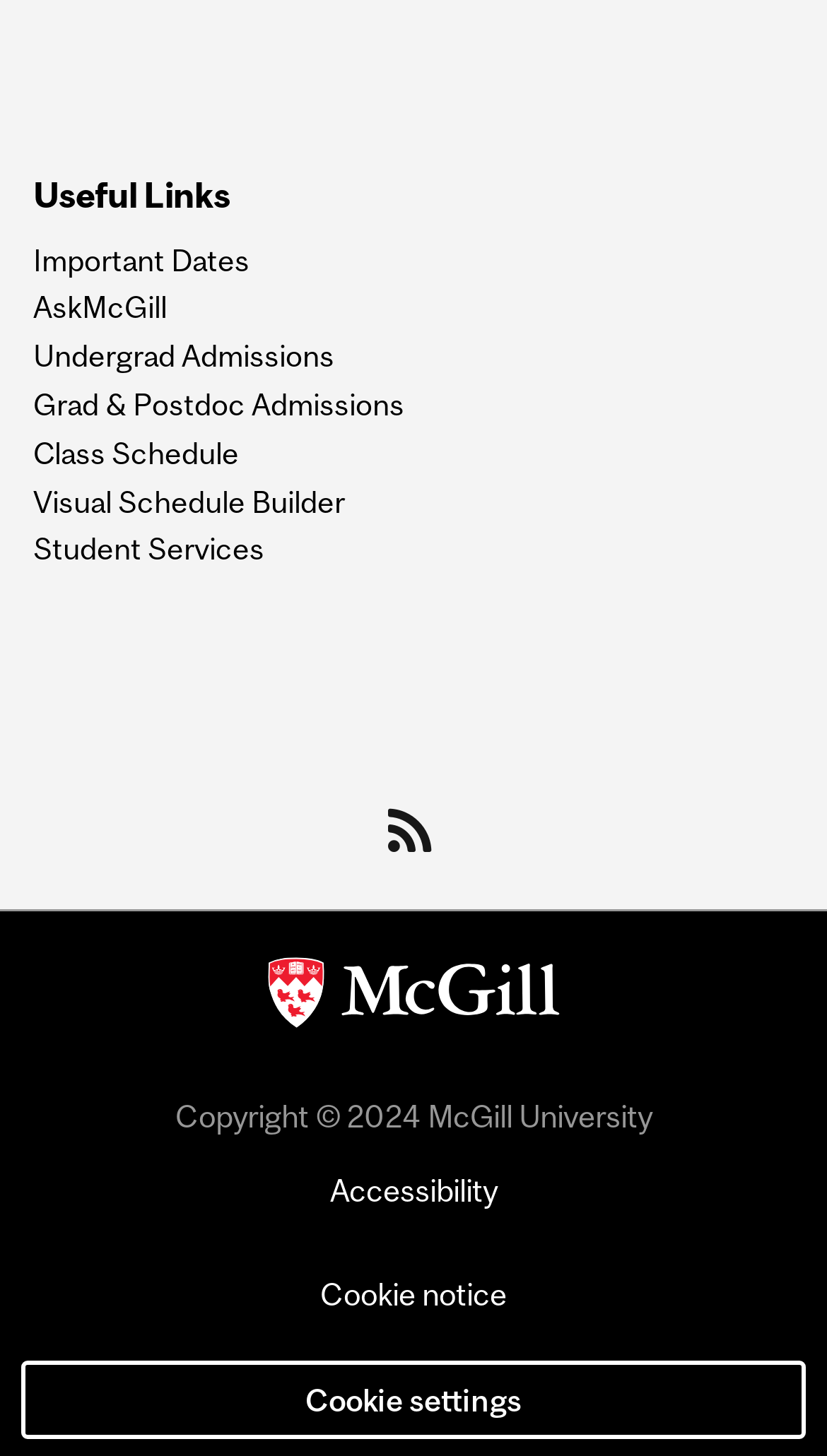Extract the bounding box coordinates for the UI element described by the text: "Grad & Postdoc Admissions". The coordinates should be in the form of [left, top, right, bottom] with values between 0 and 1.

[0.04, 0.268, 0.491, 0.29]